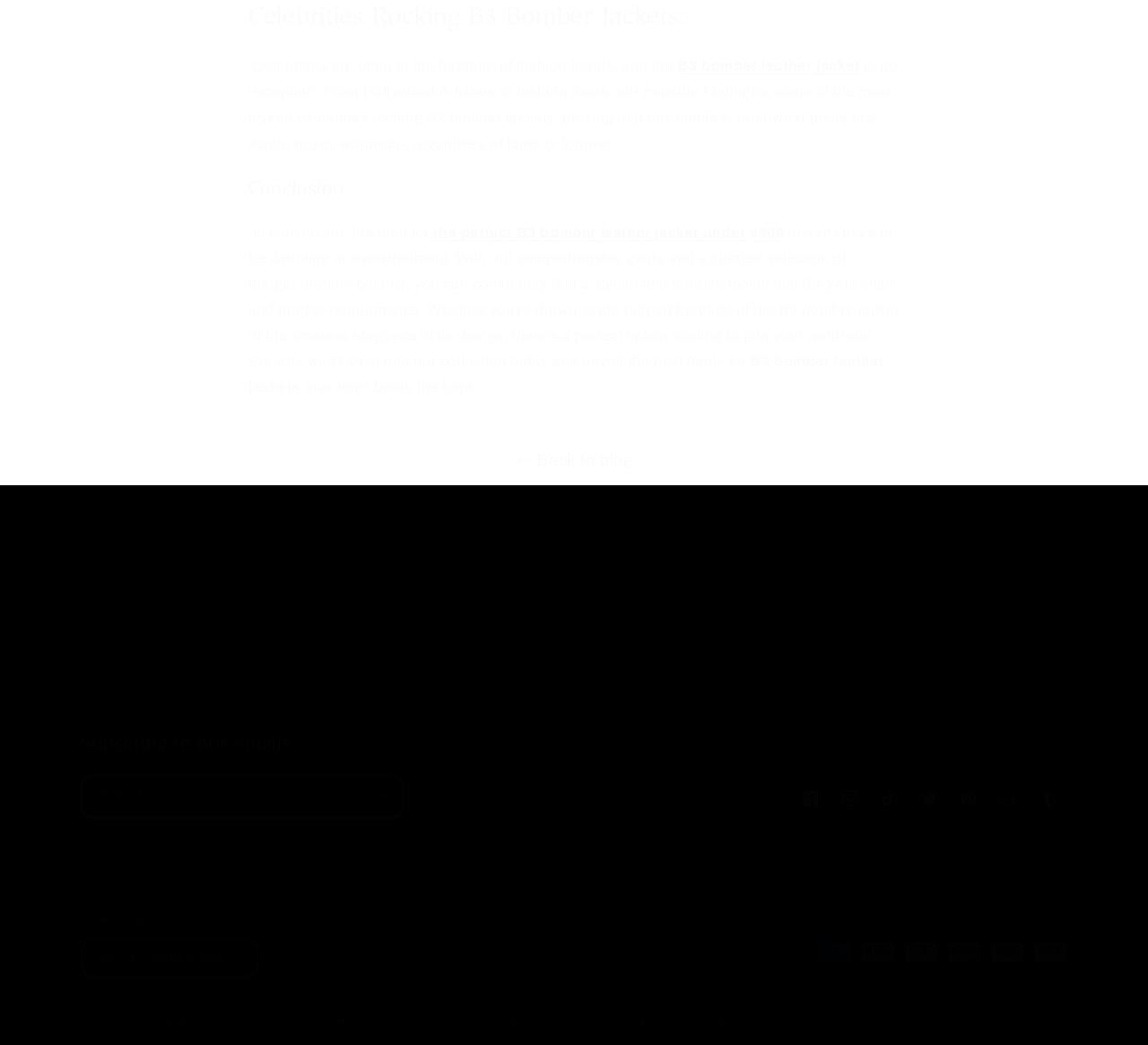Carefully examine the image and provide an in-depth answer to the question: What is the copyright year of the website?

The webpage has a footer section that displays the copyright information, which includes the year '2024', indicating that the website's copyright year is 2024.